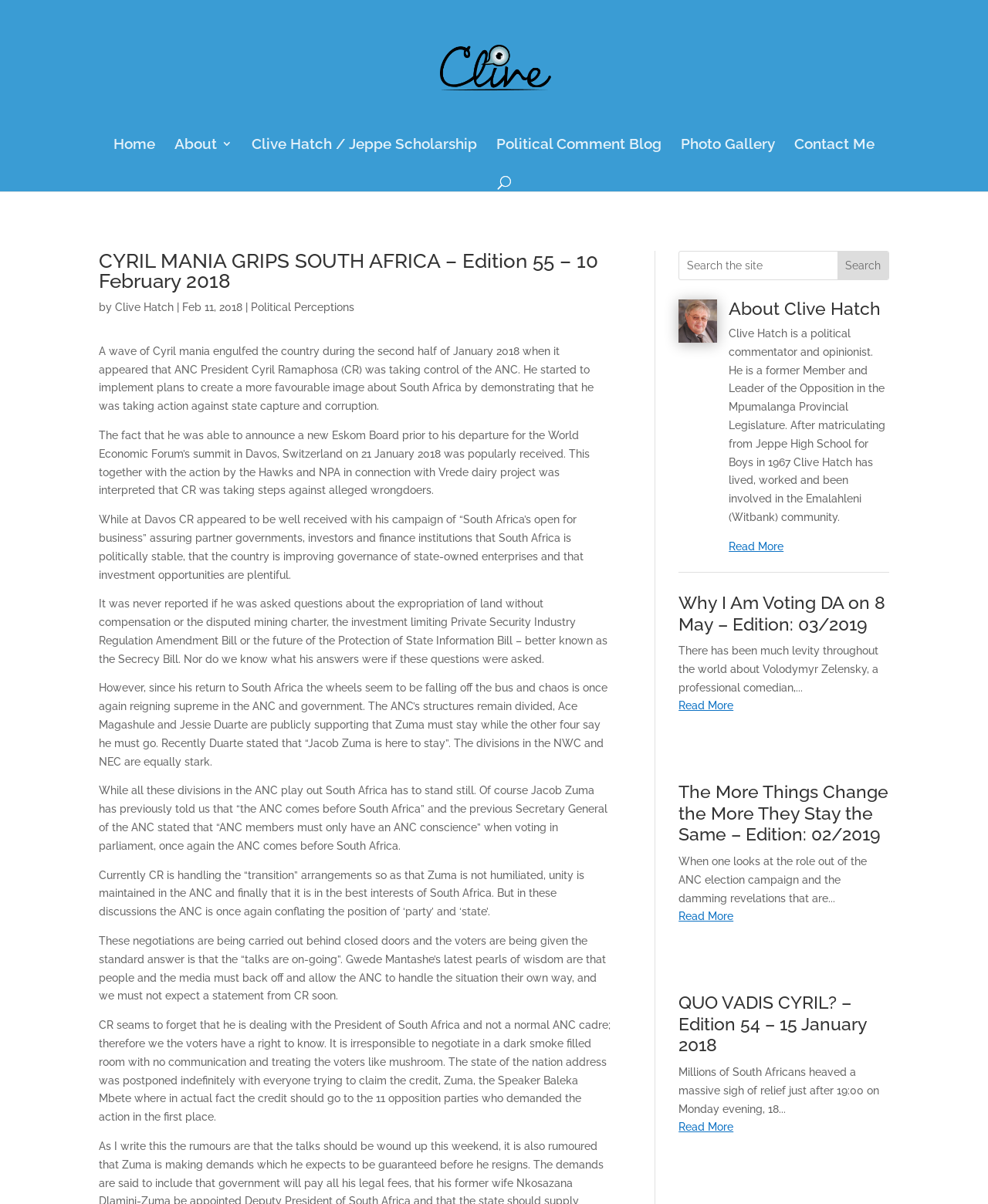What is Clive Hatch's profession?
Based on the image, provide a one-word or brief-phrase response.

Political commentator